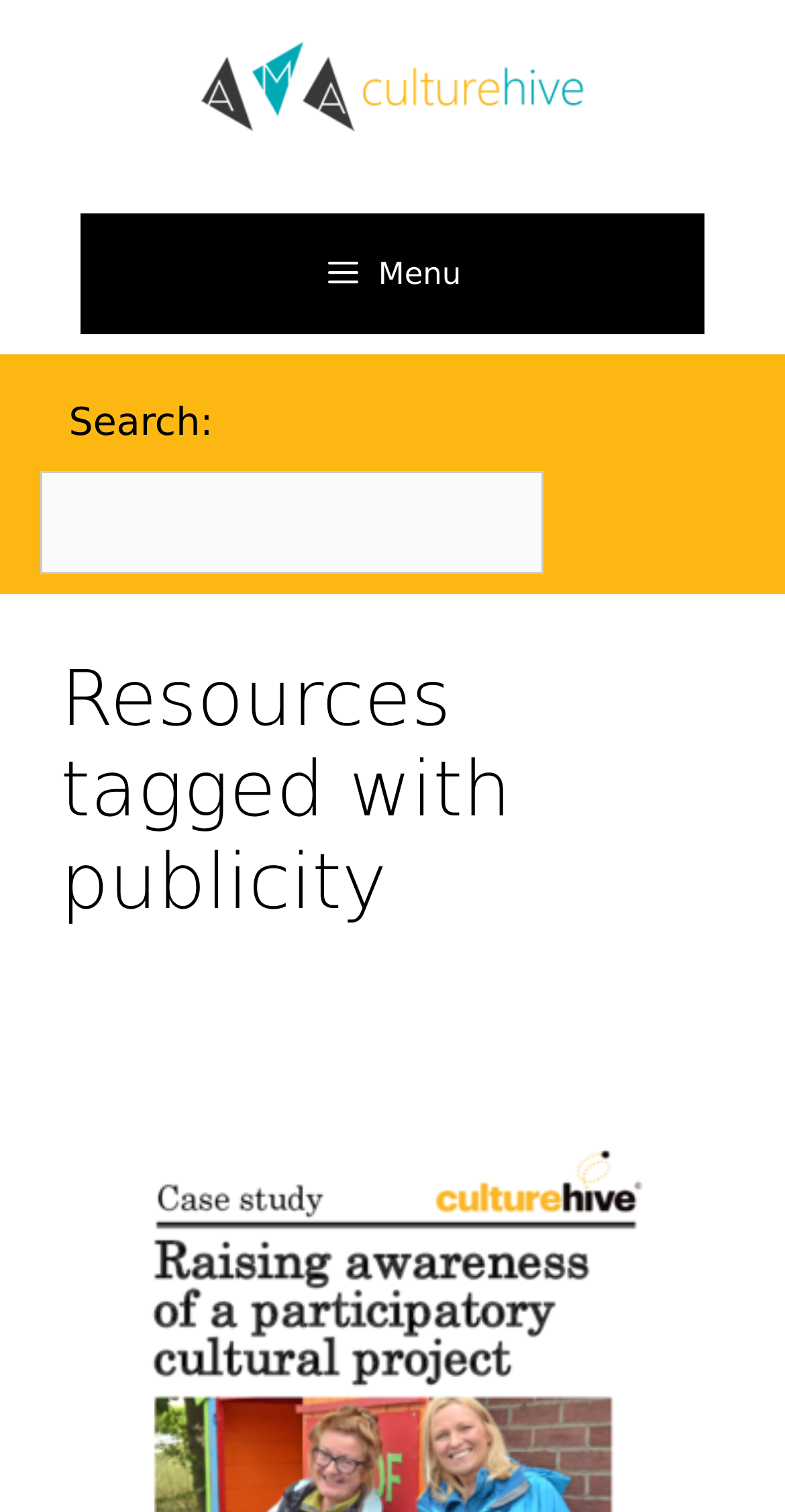What is the current page about?
Kindly give a detailed and elaborate answer to the question.

The heading on the webpage indicates that the current page is about 'Resources tagged with publicity', which suggests that the page is displaying a collection of resources related to the topic of publicity.